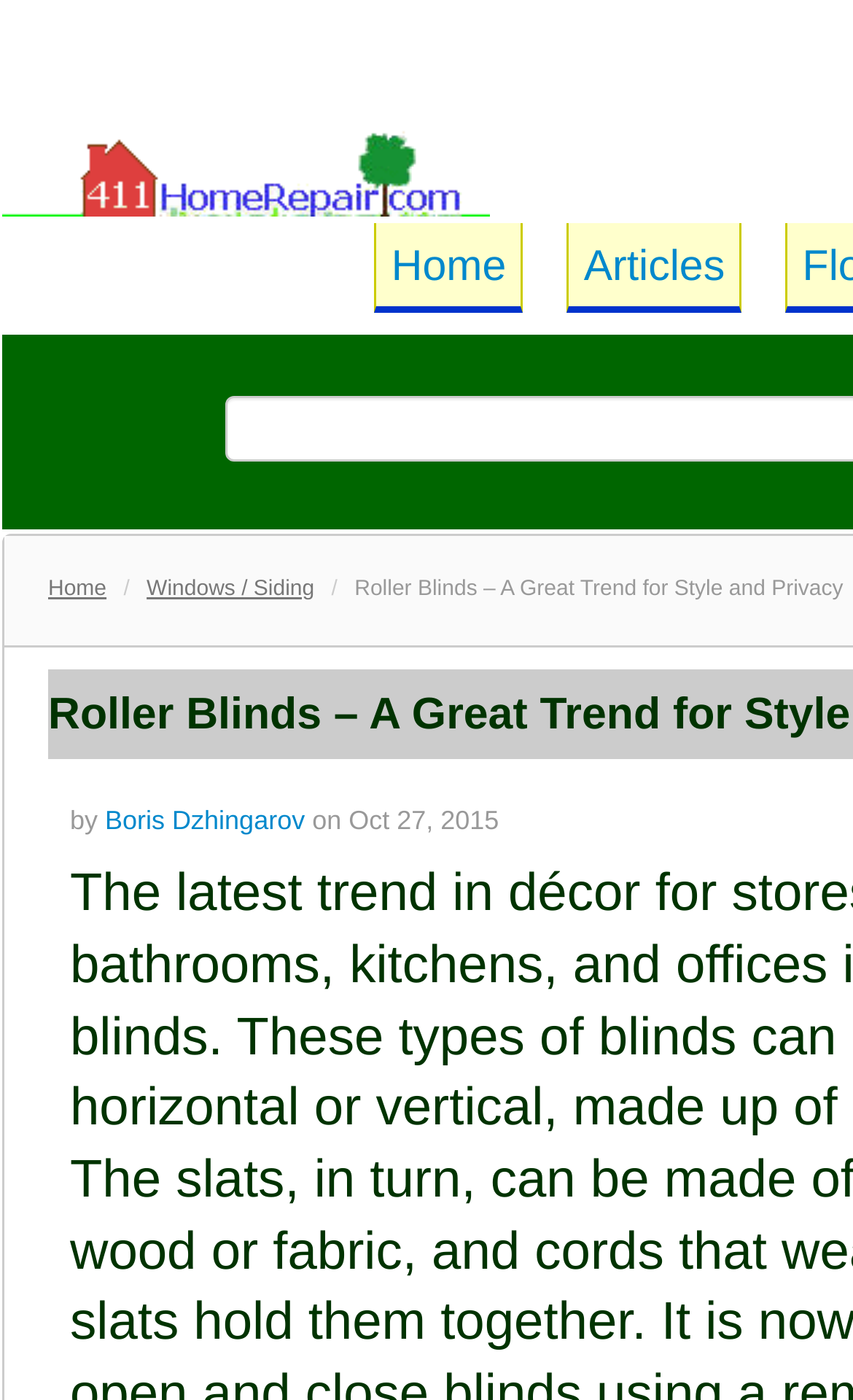How many main categories are there?
Please provide a comprehensive answer based on the details in the screenshot.

By looking at the navigation menu, I can see two main categories: 'Home' and 'Articles'. These categories are likely to be the main sections of the website.